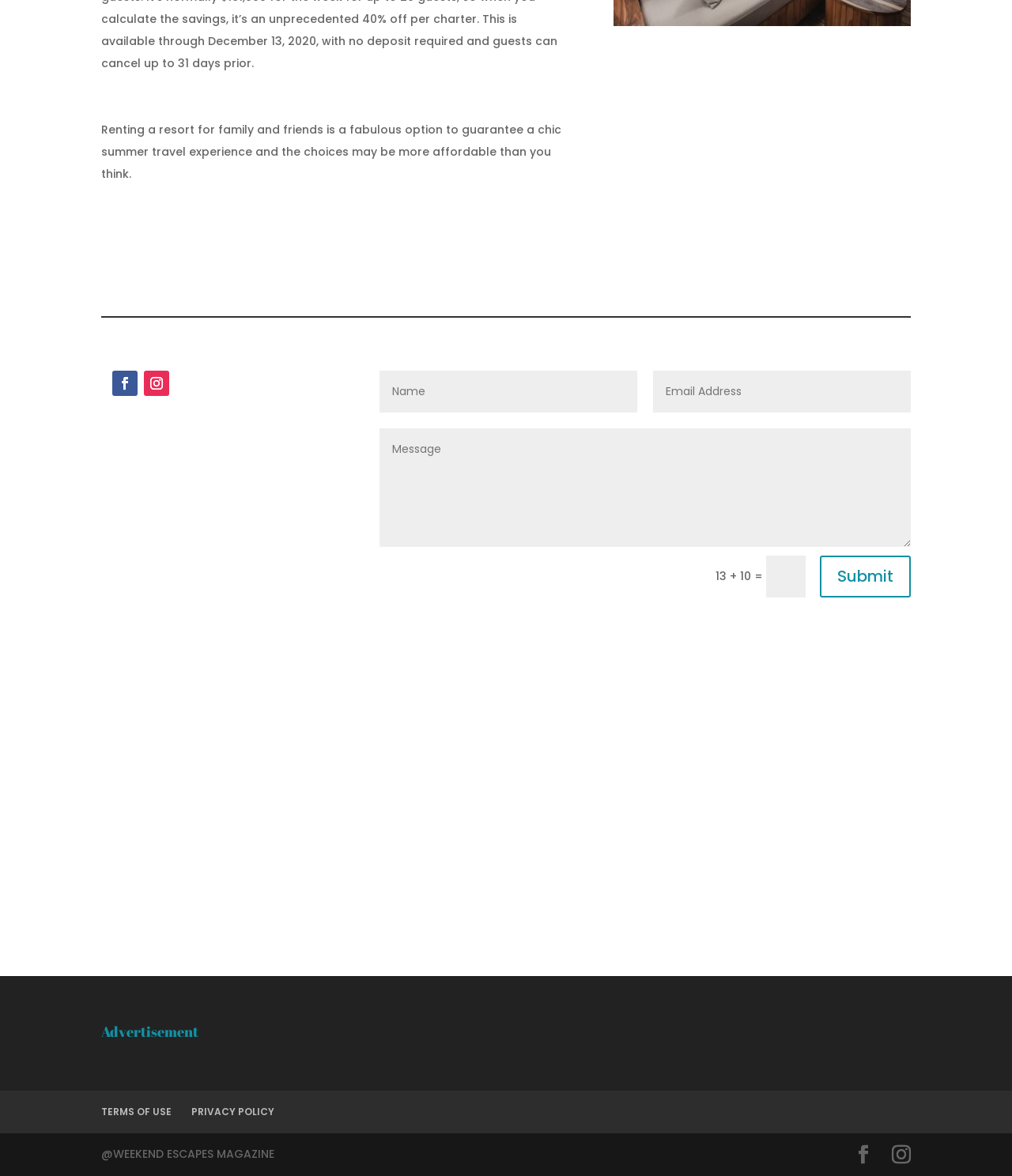Determine the bounding box coordinates for the clickable element to execute this instruction: "Click the 'Submit' button". Provide the coordinates as four float numbers between 0 and 1, i.e., [left, top, right, bottom].

[0.81, 0.472, 0.9, 0.508]